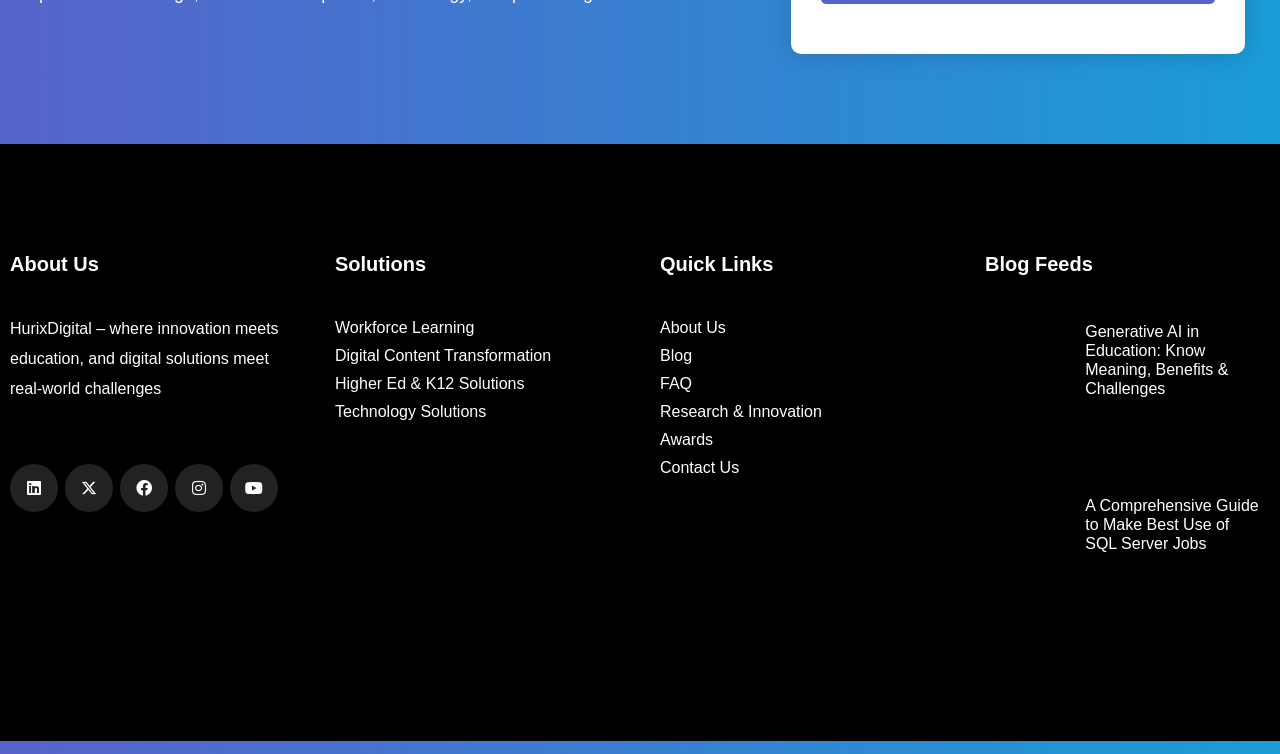Find the bounding box coordinates of the element to click in order to complete the given instruction: "Explore the Digital Content Transformation solution."

[0.262, 0.453, 0.484, 0.491]